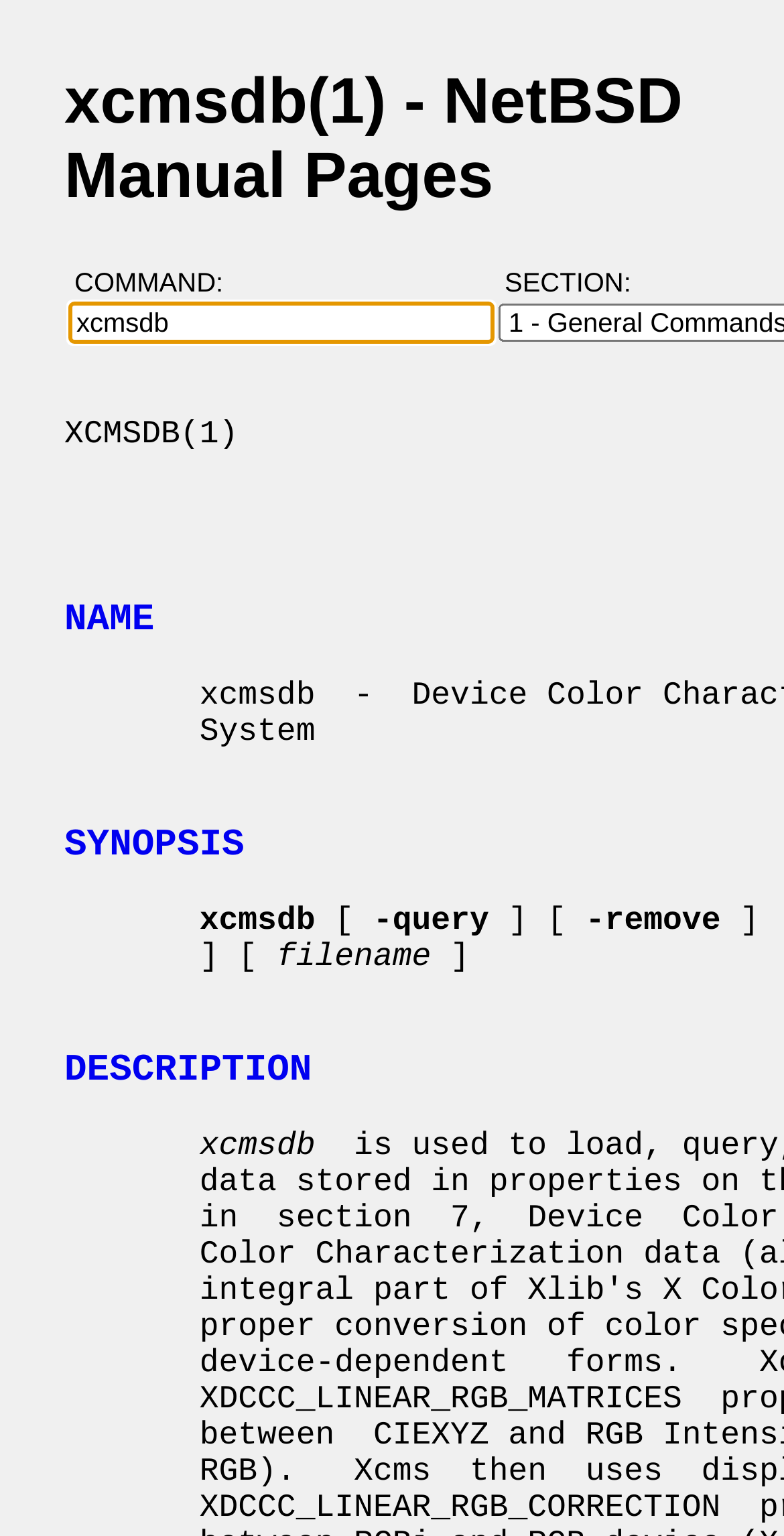What is the filename related to?
Using the image as a reference, answer with just one word or a short phrase.

xcmsdb command